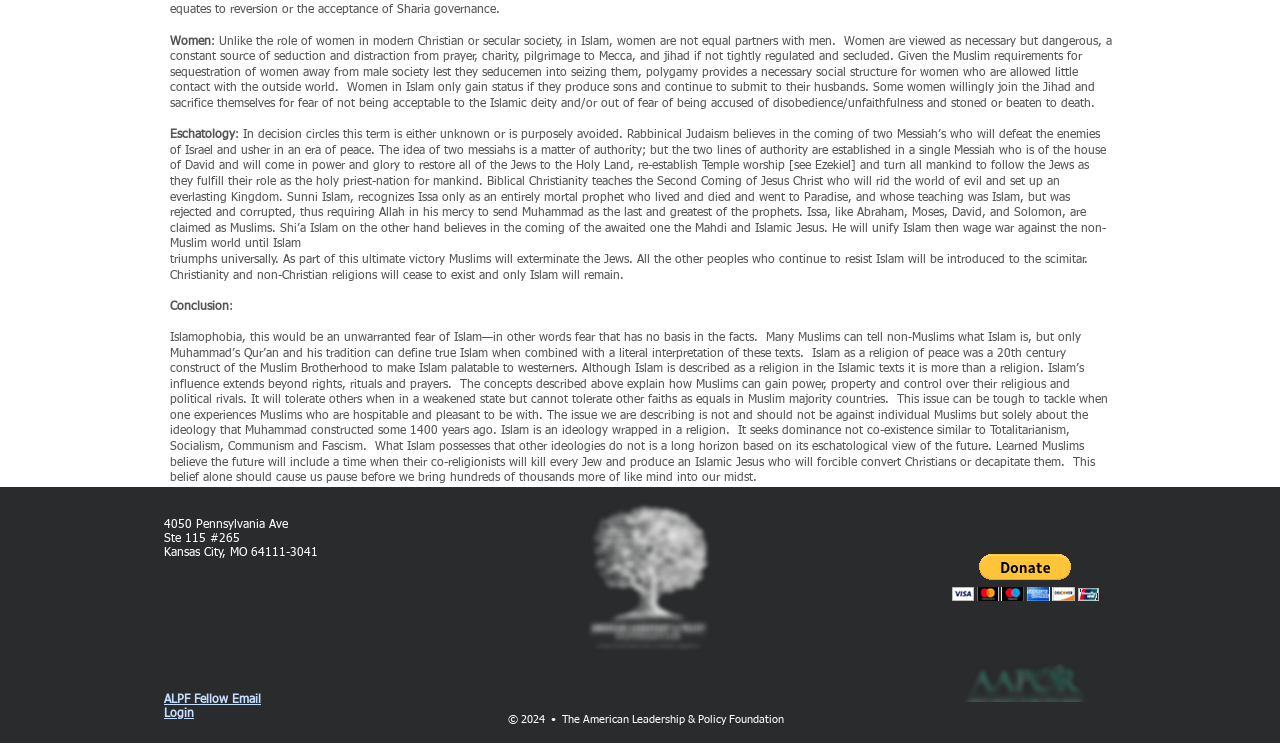Determine the bounding box coordinates (top-left x, top-left y, bottom-right x, bottom-right y) of the UI element described in the following text: alt="PayPal Button" aria-label="Donate via PayPal"

[0.744, 0.745, 0.859, 0.809]